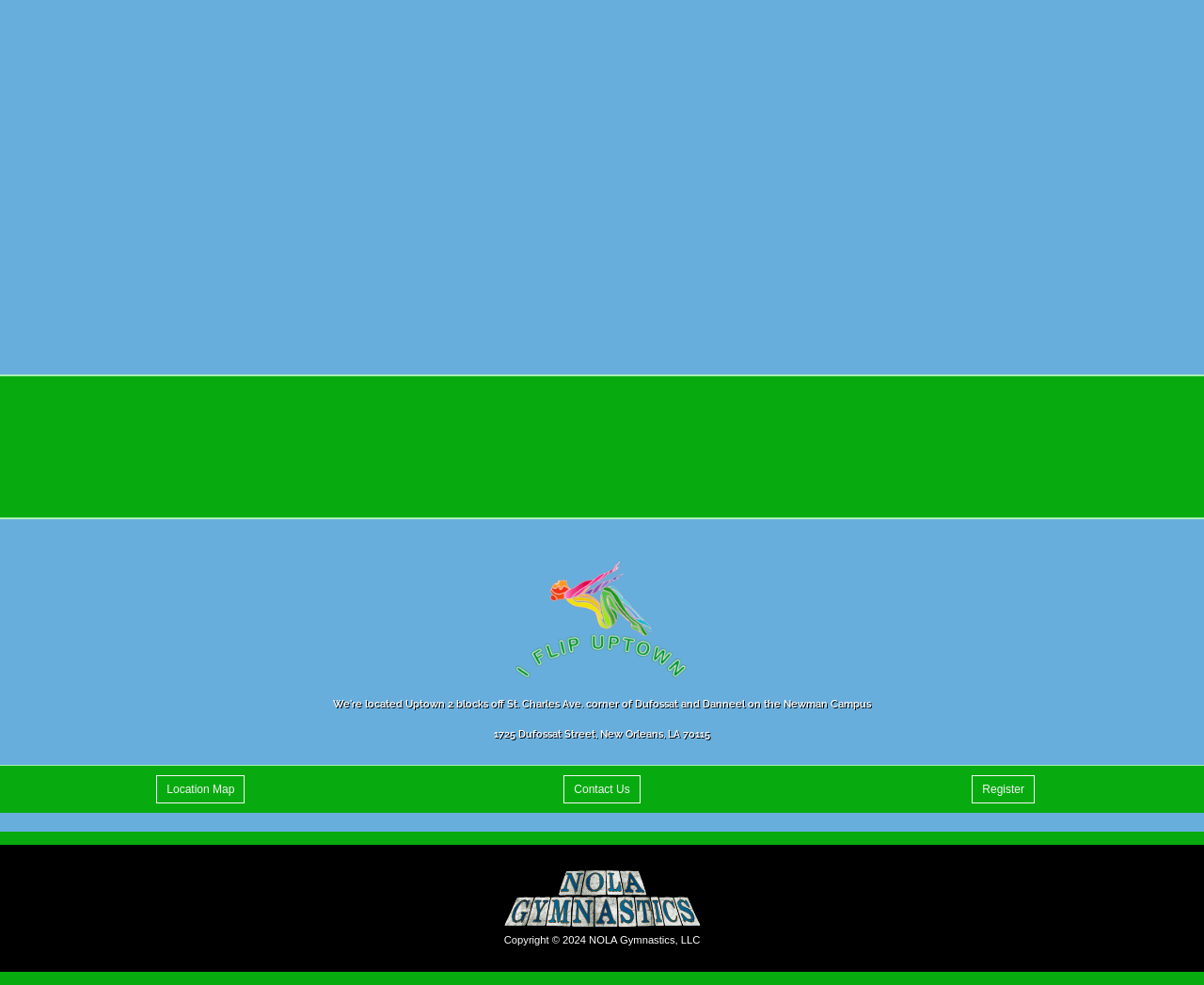Specify the bounding box coordinates for the region that must be clicked to perform the given instruction: "Click on 'Contact Us' to get in touch with NOLA Gymnastics".

[0.468, 0.787, 0.532, 0.815]